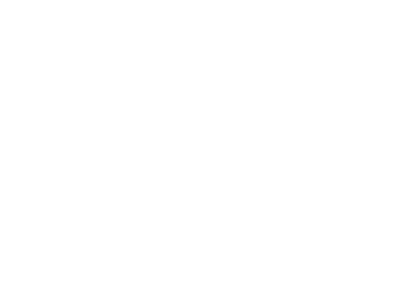Generate an elaborate description of what you see in the image.

This image showcases the ReflexRacing RX511 JOMUREMA GT01 bumper and clip set, an essential accessory for mini racing enthusiasts. The product is noted for its lightweight design, weighing only 3.9 grams, making it a competitive choice against alloy and carbon alternatives. The bumper and clip set significantly enhances the lifespan of racing bodies, catering specifically to the popular Jomurema GT01 model. The item is currently marked as "Out of stock," with a price listed at €19.95, inclusive of VAT. This product is part of the ReflexRacing brand and falls under the category of car parts, emphasizing quality and performance in miniature racing applications.